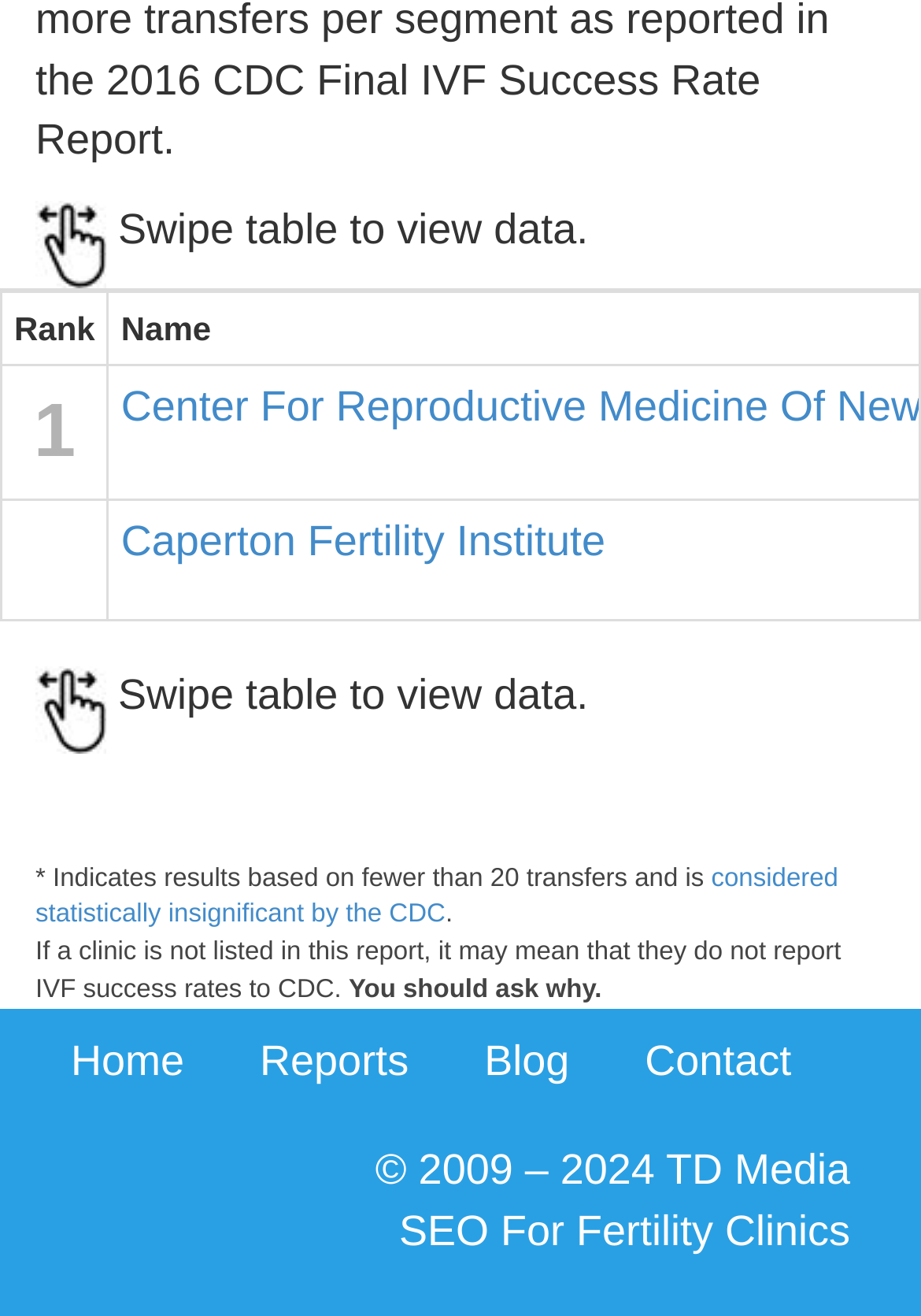Find the bounding box coordinates for the element described here: "SEO For Fertility Clinics".

[0.433, 0.917, 0.923, 0.953]